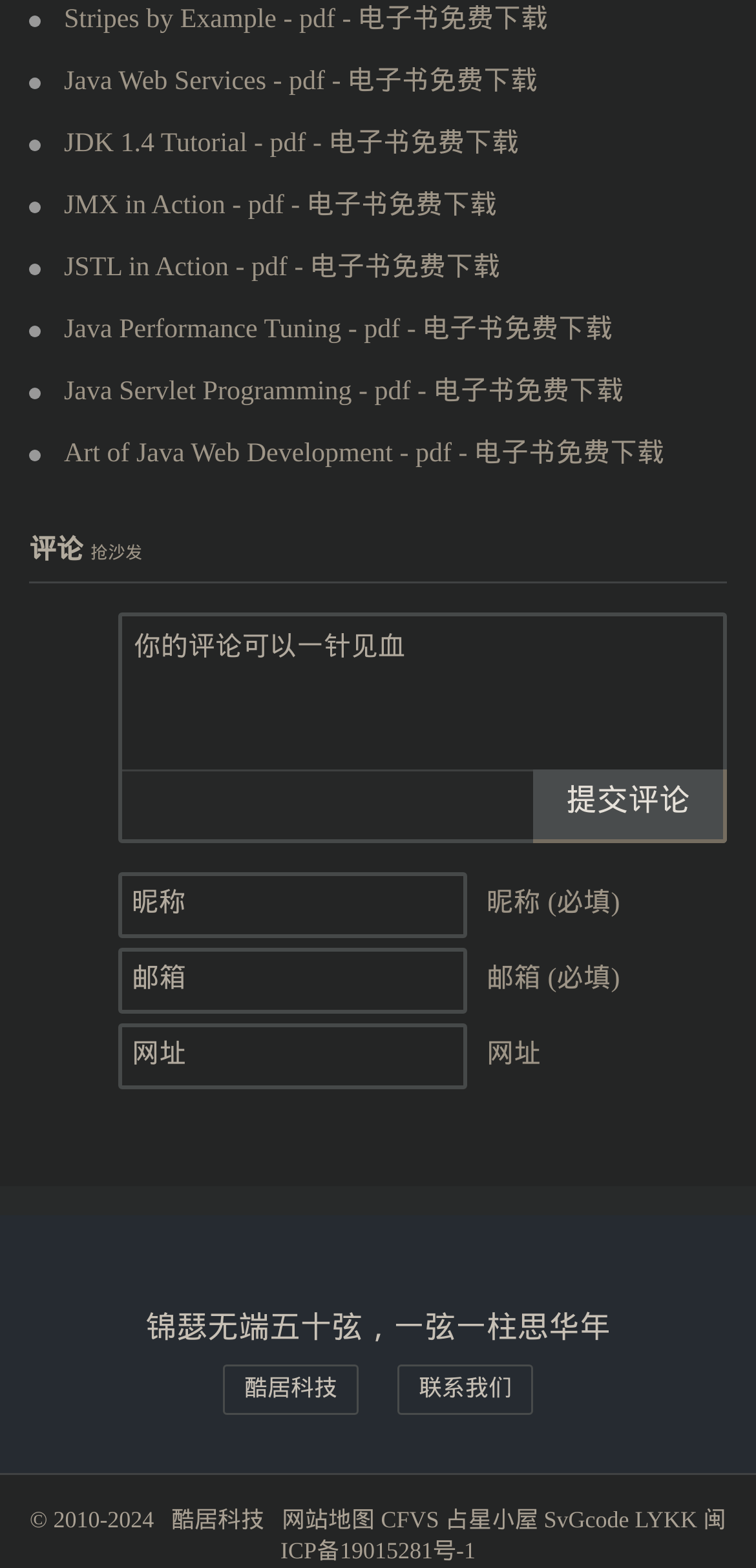Please provide a one-word or short phrase answer to the question:
What is the purpose of the textbox at the top?

Leave a comment